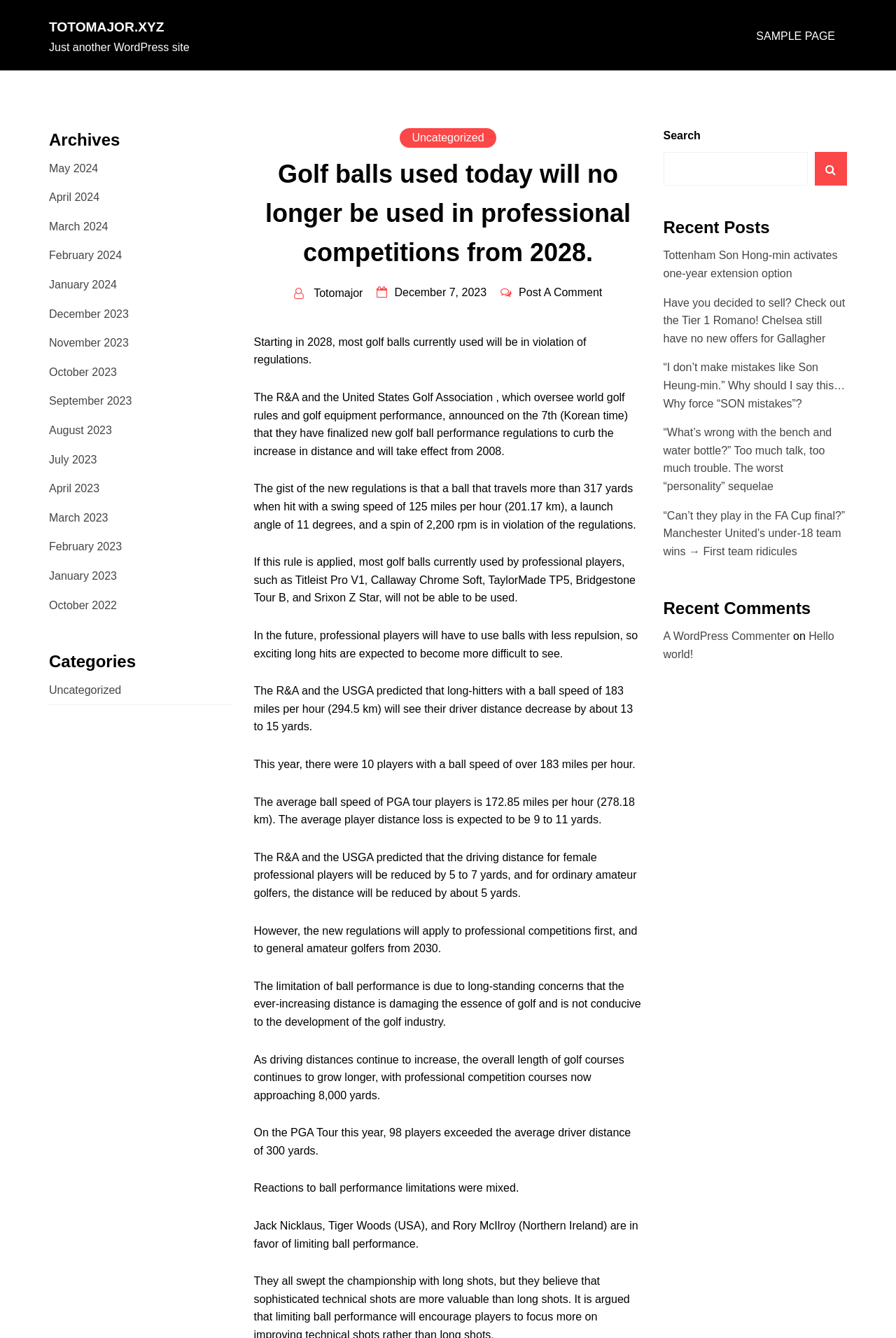Use a single word or phrase to answer this question: 
What is the purpose of the search box?

To search the website